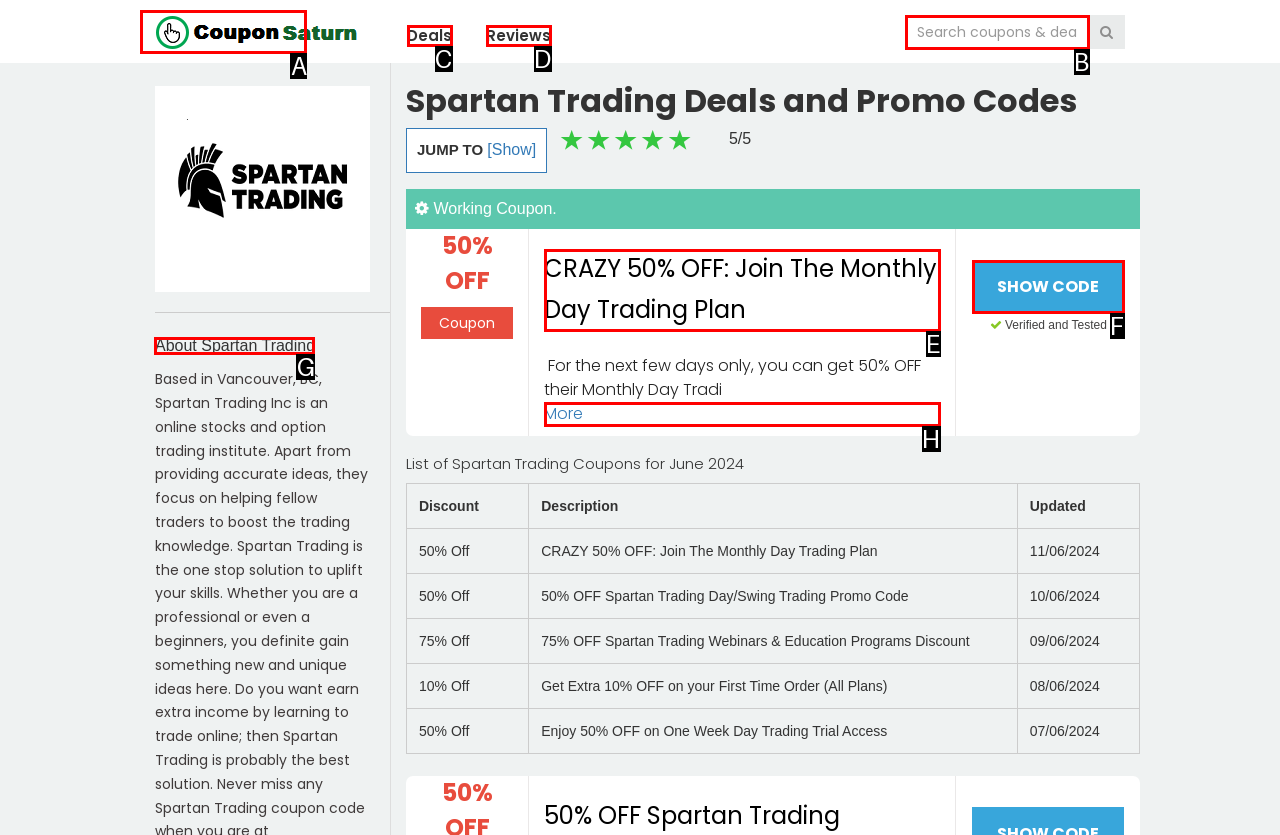Tell me the letter of the UI element to click in order to accomplish the following task: Read more about Spartan Trading
Answer with the letter of the chosen option from the given choices directly.

G